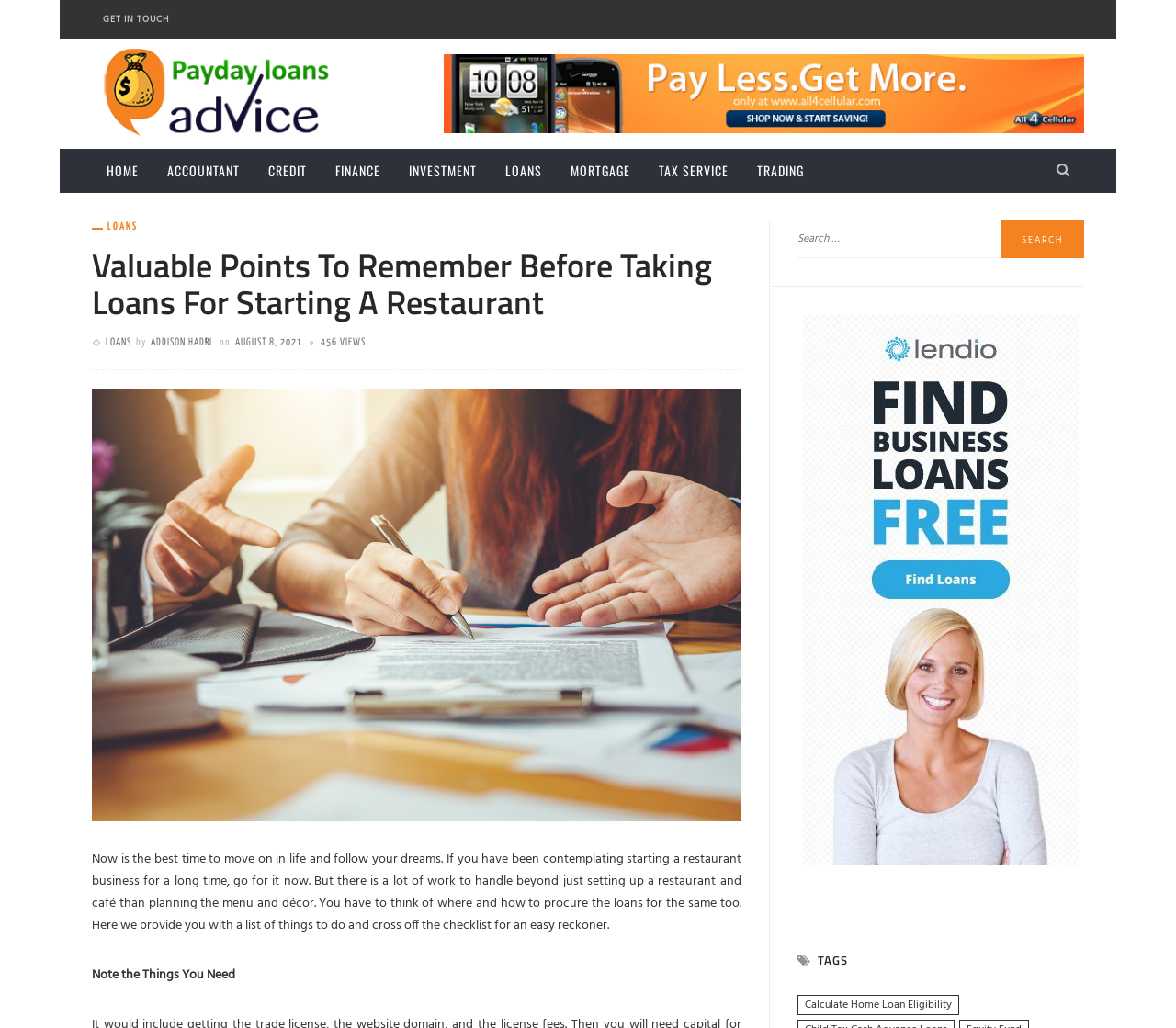Please identify the bounding box coordinates of the element on the webpage that should be clicked to follow this instruction: "Search for something". The bounding box coordinates should be given as four float numbers between 0 and 1, formatted as [left, top, right, bottom].

[0.852, 0.214, 0.922, 0.251]